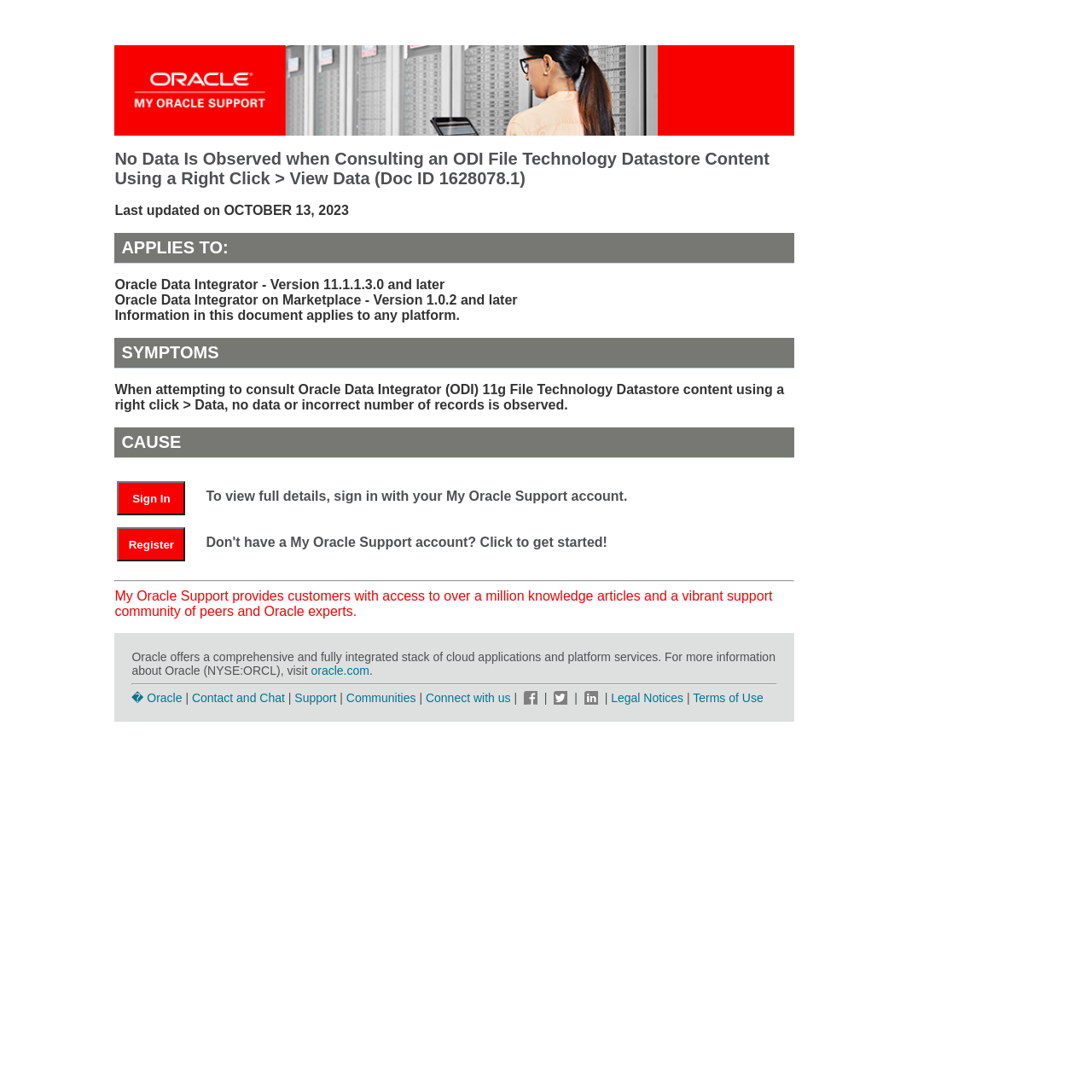What is the alternative option for users without a My Oracle Support account?
Using the image, give a concise answer in the form of a single word or short phrase.

Register